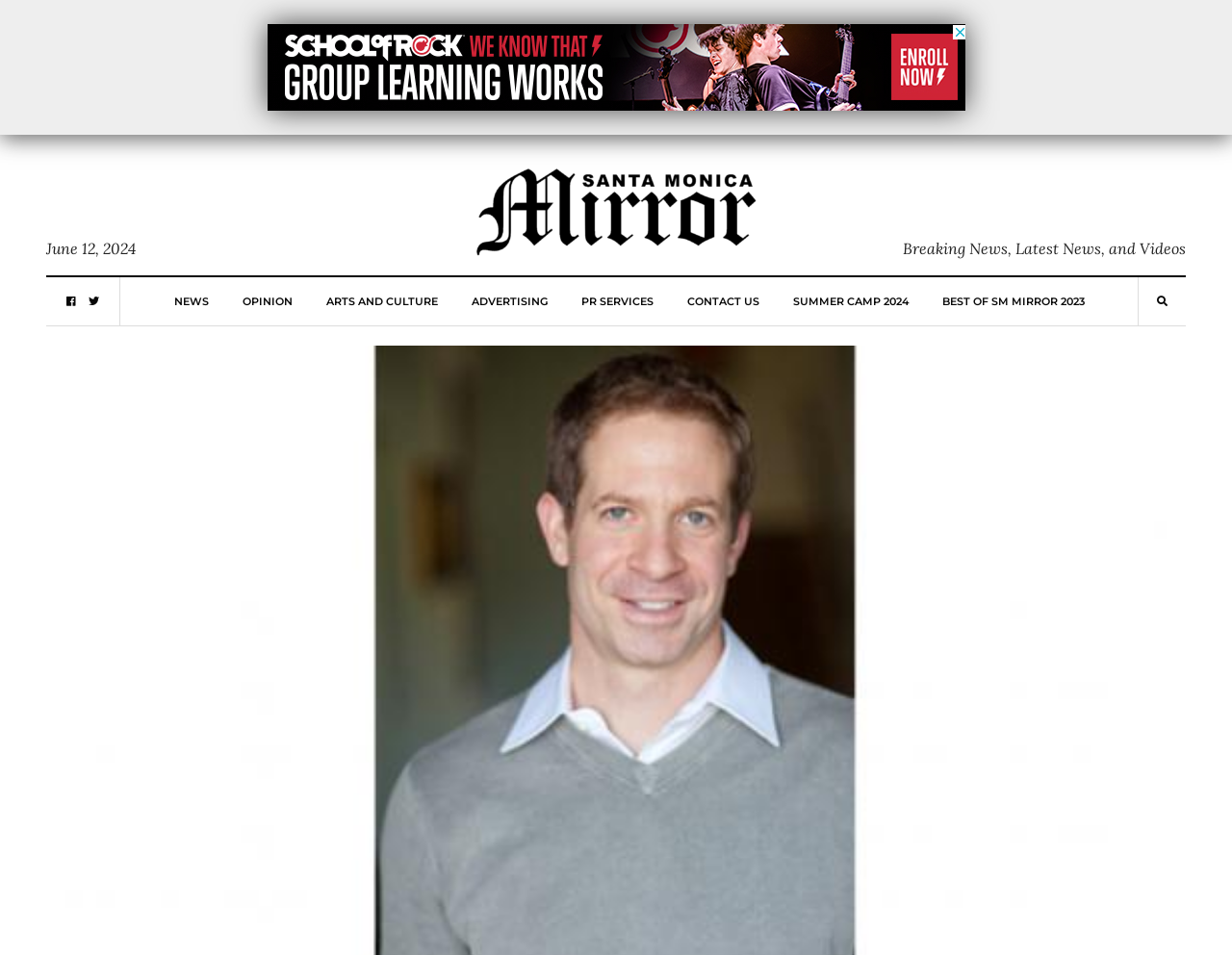Please predict the bounding box coordinates of the element's region where a click is necessary to complete the following instruction: "Visit the NEWS section". The coordinates should be represented by four float numbers between 0 and 1, i.e., [left, top, right, bottom].

[0.141, 0.29, 0.169, 0.341]